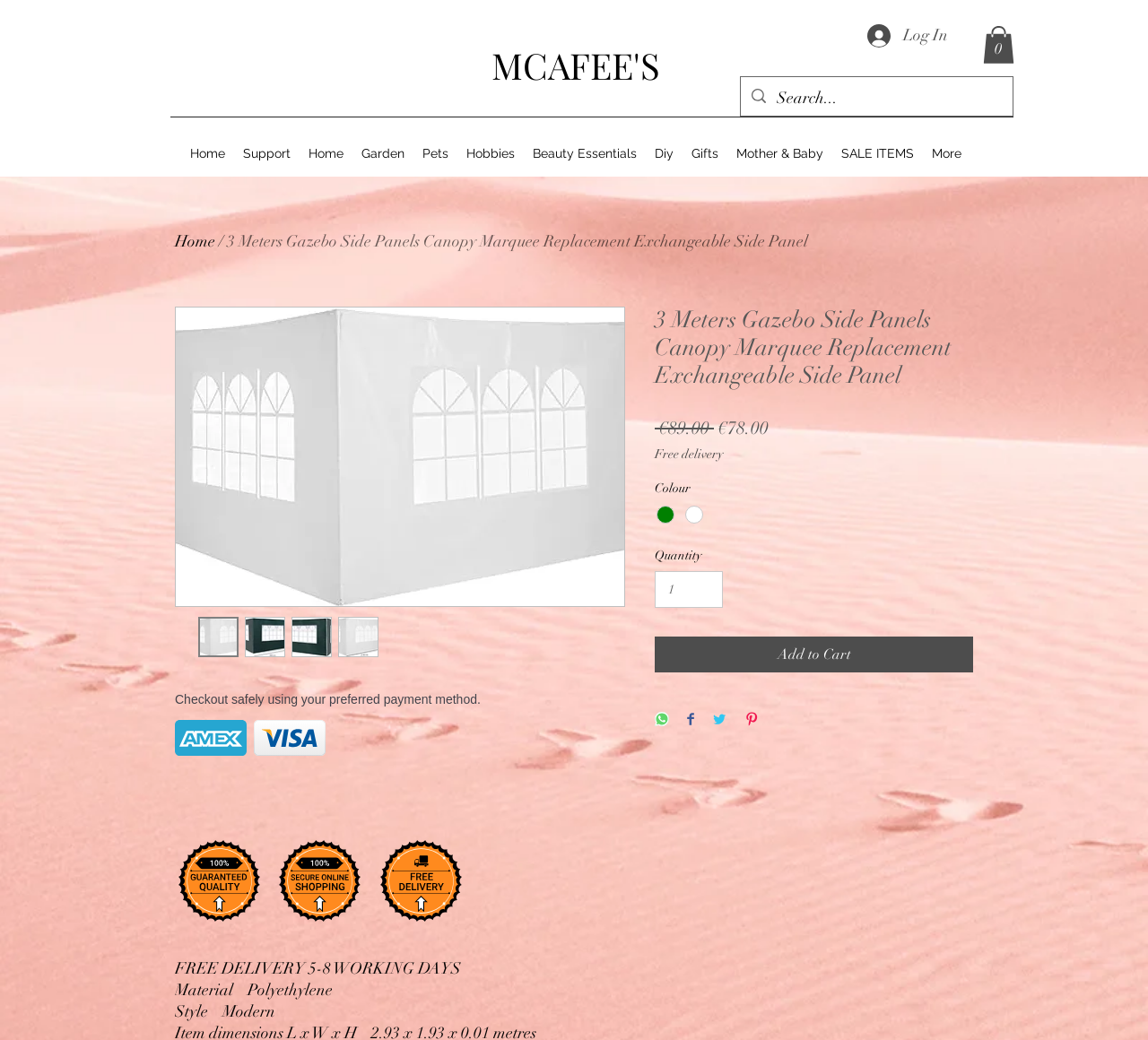Refer to the image and provide a thorough answer to this question:
What is the shape of the gazebo side panel?

I found the answer by looking at the product description section, where it says 'Shape Rectangular'.